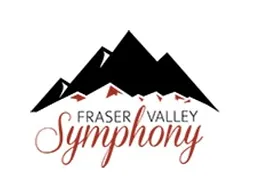Break down the image and describe every detail you can observe.

The image prominently features the logo of the Fraser Valley Symphony, showcasing a stylized mountain range that symbolizes the natural beauty of British Columbia, Canada. Below the graphic, the name "Fraser Valley Symphony" is elegantly scripted, emphasizing the orchestra's connection to the picturesque landscapes of its region. This logo reflects the symphony's community roots and its commitment to delivering high-quality orchestral performances. As a premier community orchestra founded in 1984, the Fraser Valley Symphony is dedicated to enriching the cultural landscape of the Fraser Valley through collaboration with talented musicians and soloists.